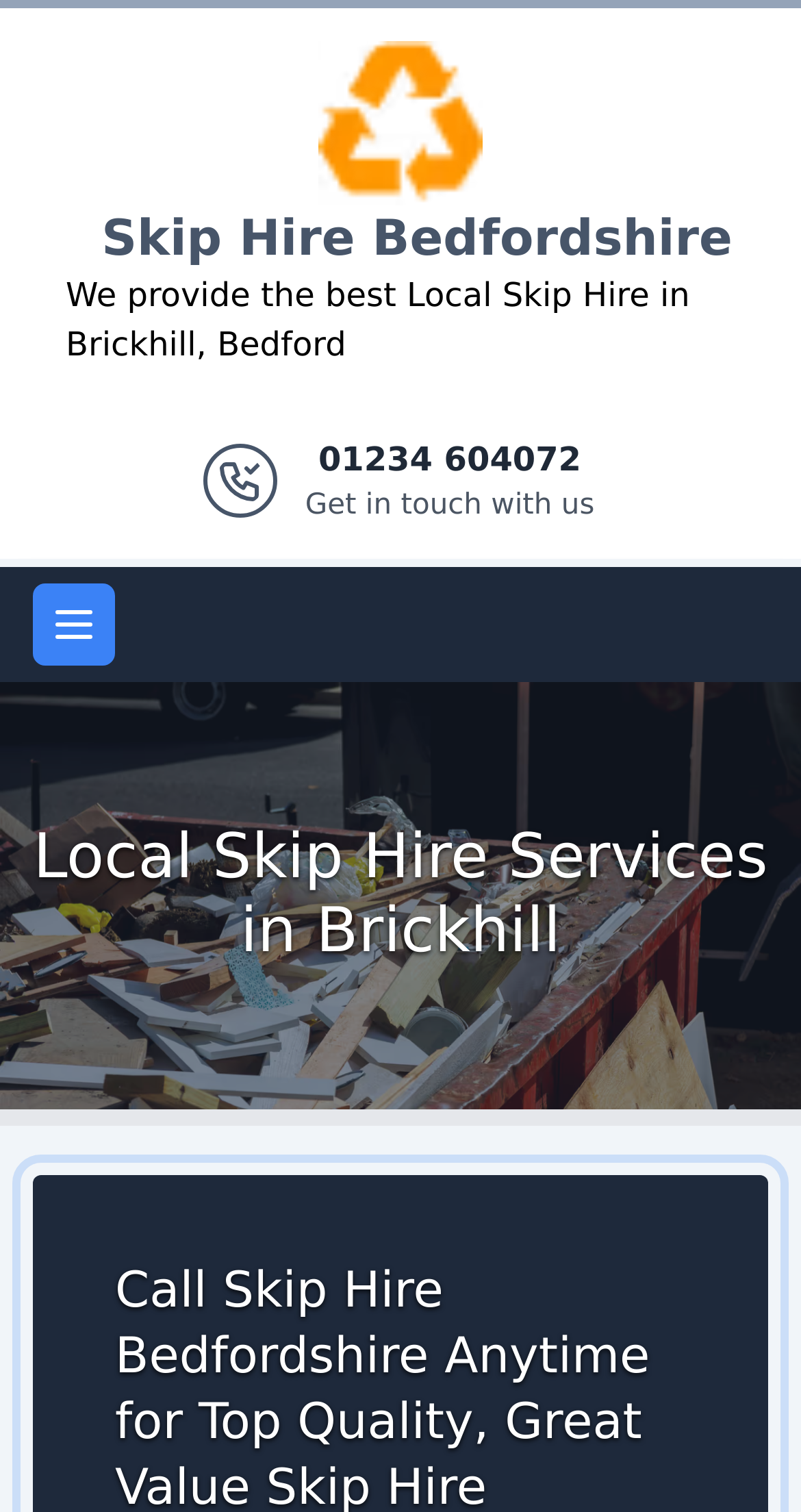Using the webpage screenshot and the element description Logo, determine the bounding box coordinates. Specify the coordinates in the format (top-left x, top-left y, bottom-right x, bottom-right y) with values ranging from 0 to 1.

[0.397, 0.03, 0.603, 0.056]